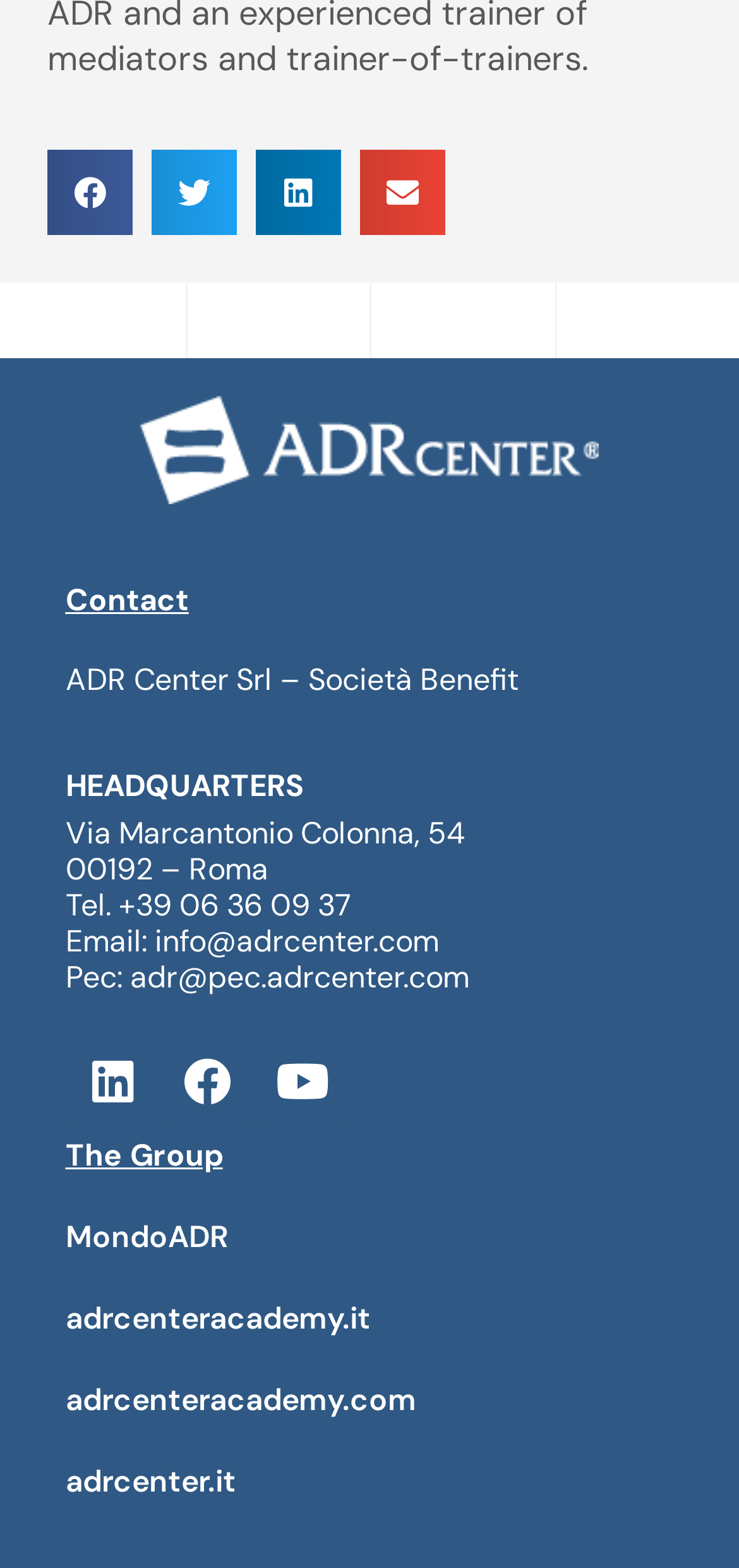Predict the bounding box coordinates for the UI element described as: "MondoADR". The coordinates should be four float numbers between 0 and 1, presented as [left, top, right, bottom].

[0.088, 0.78, 0.912, 0.799]